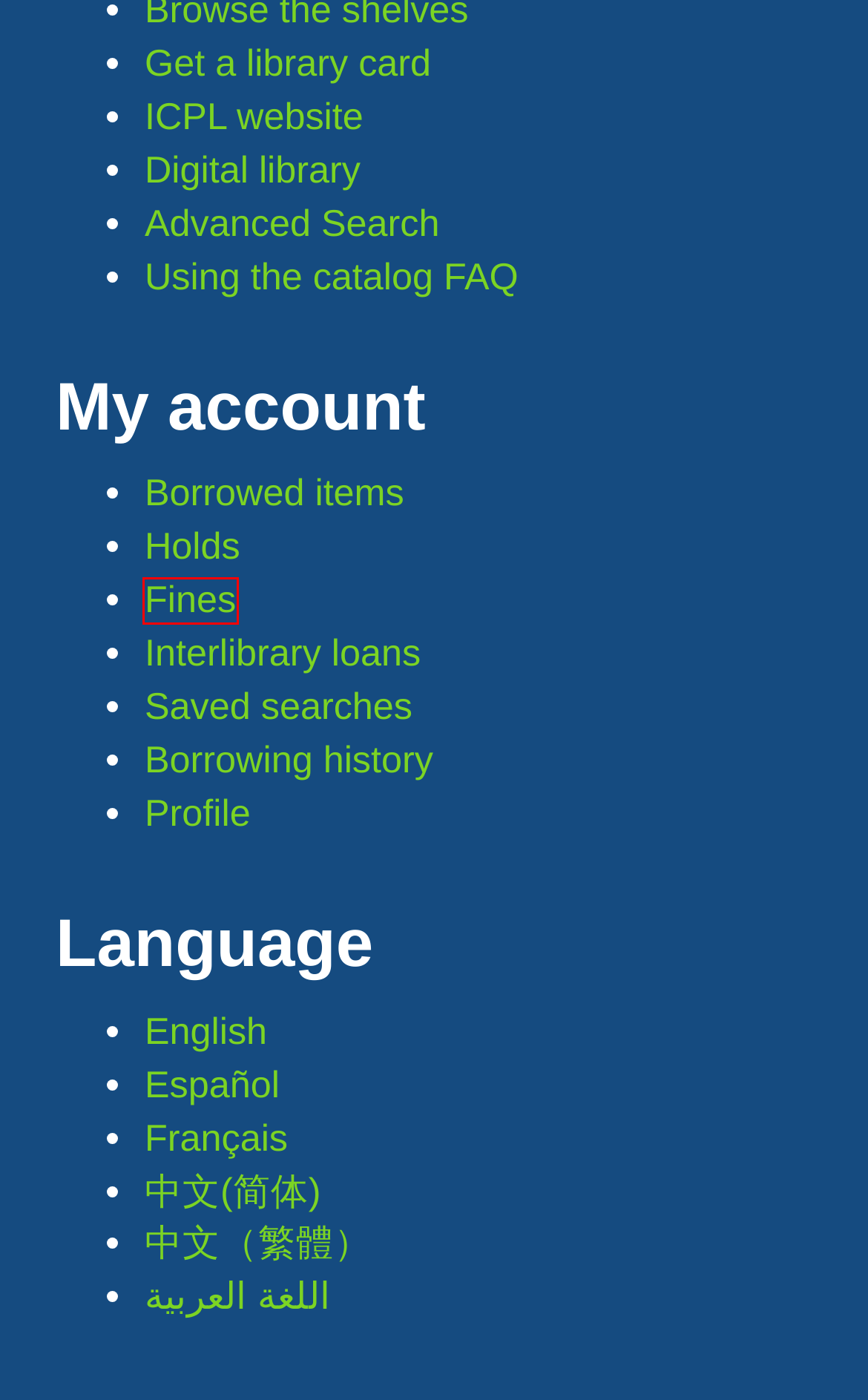You have received a screenshot of a webpage with a red bounding box indicating a UI element. Please determine the most fitting webpage description that matches the new webpage after clicking on the indicated element. The choices are:
A. Search results - The vacation Marrs, John | ICPL Search
B. Search results - Bad summer people Rosenblum, Emma | ICPL Search
C. Search results - The couple in the photo Cooper, Helen | ICPL Search
D. Search results - Forget you know me Strawser, Jessica | ICPL Search
E. Search results - Strohmeyer, Sarah | ICPL Search
F. Search results - The last Mrs. Parrish Constantine, Liv | ICPL Search
G. Search results - The soulmate Hepworth, Sally | ICPL Search
H. Search results - The new couple in 5B Unger, Lisa | ICPL Search

H